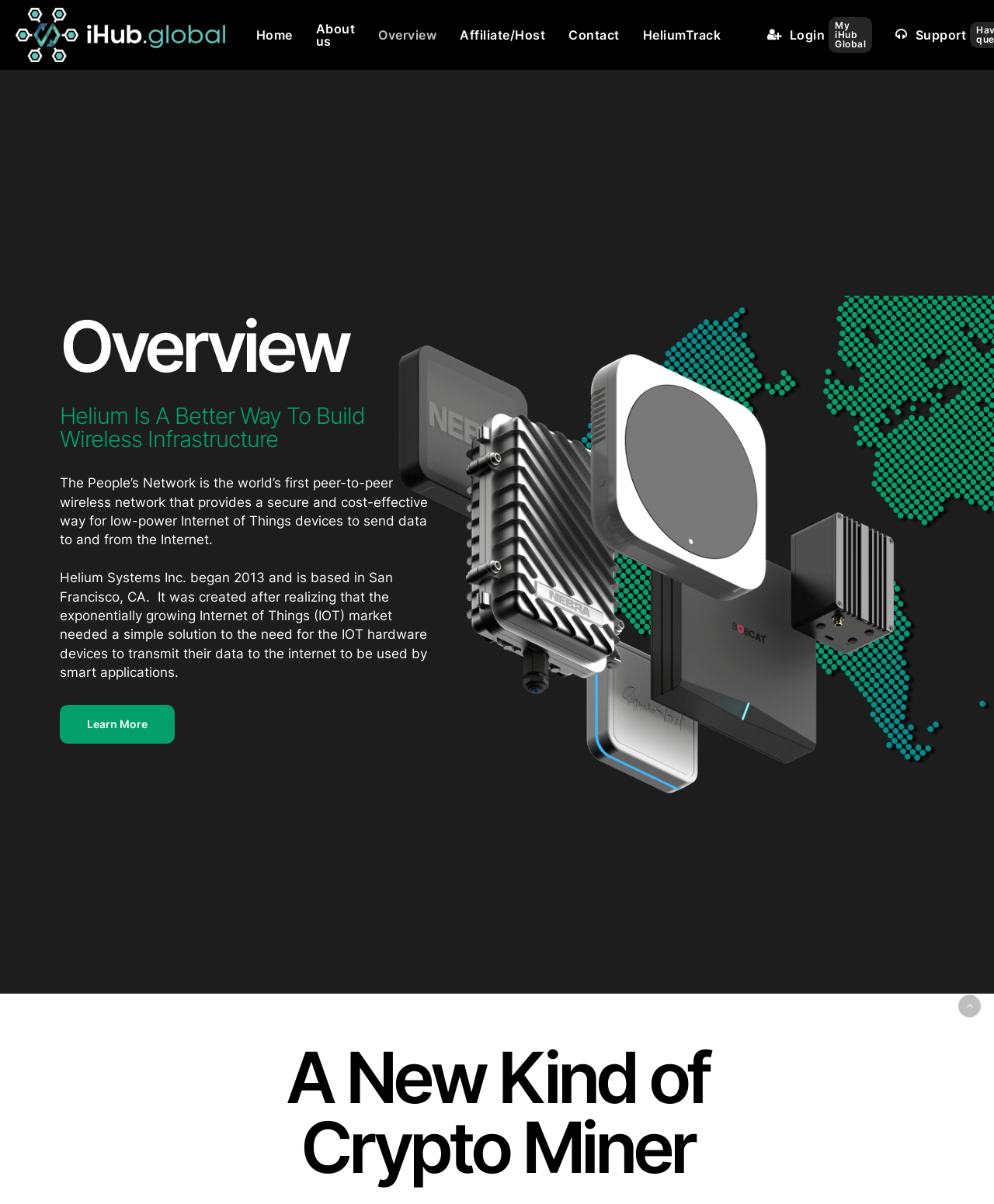Utilize the details in the image to give a detailed response to the question: What can be learned by clicking 'Learn More'?

The 'Learn More' link is likely to provide more information about Helium, as it is placed below the introductory text about Helium on the webpage.